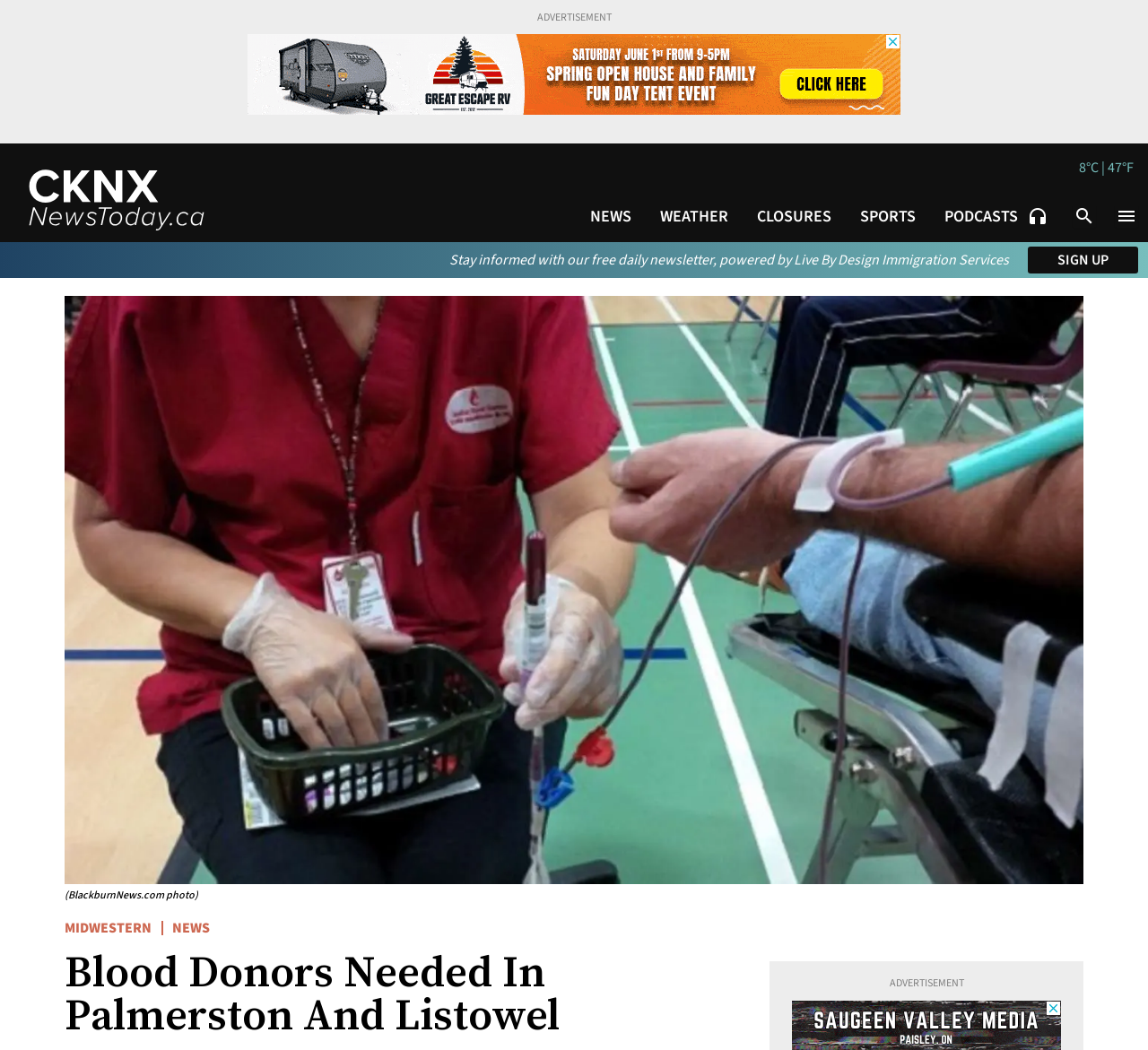Please give a concise answer to this question using a single word or phrase: 
What is the name of the immigration service powering the daily newsletter?

Live By Design Immigration Services